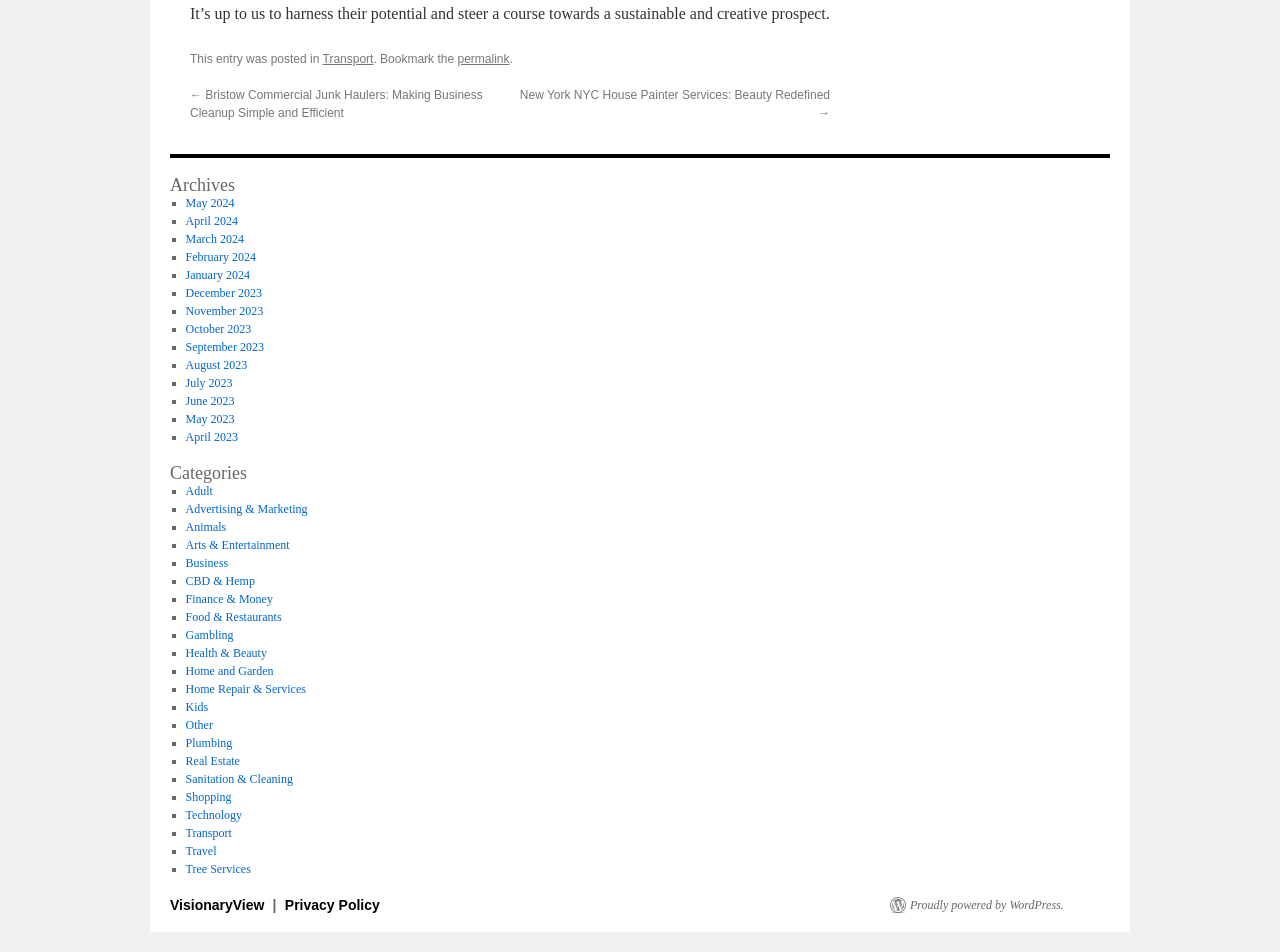Determine the bounding box for the UI element described here: "Advertising & Marketing".

[0.145, 0.528, 0.24, 0.542]